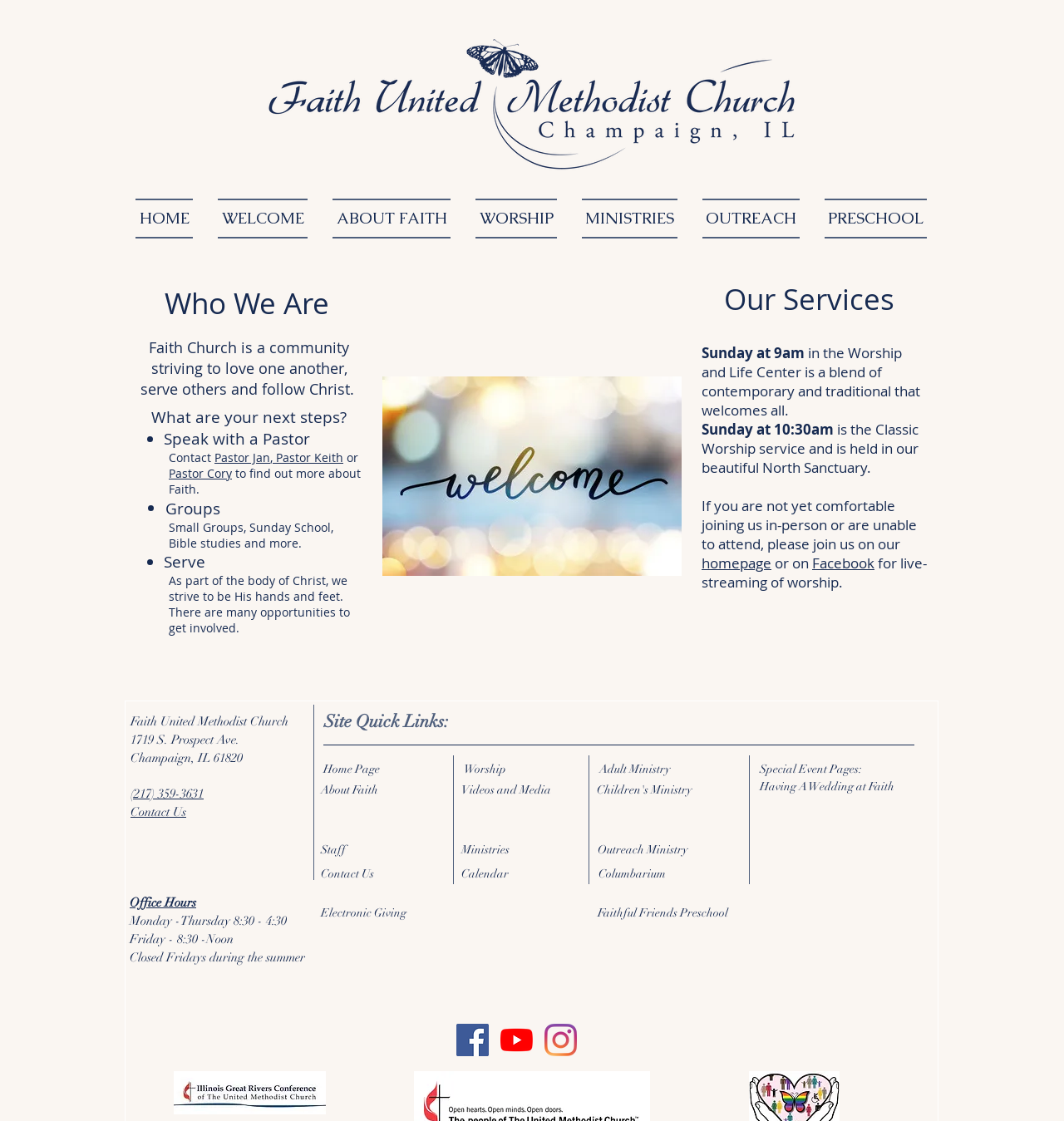Please specify the bounding box coordinates for the clickable region that will help you carry out the instruction: "Watch live-streaming of worship on Facebook".

[0.763, 0.494, 0.822, 0.511]